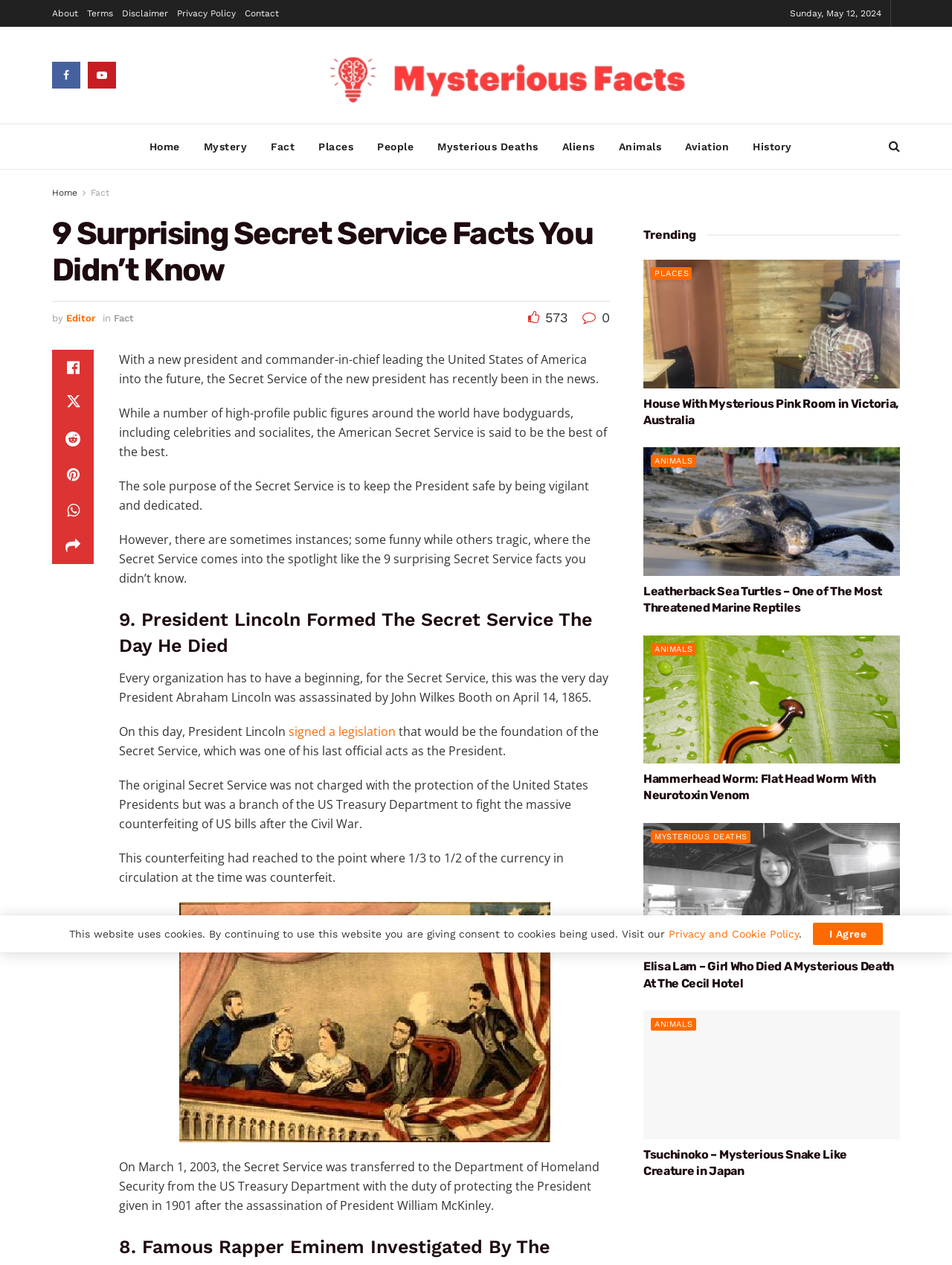Identify the bounding box coordinates for the region of the element that should be clicked to carry out the instruction: "Click the 'About' link". The bounding box coordinates should be four float numbers between 0 and 1, i.e., [left, top, right, bottom].

[0.055, 0.0, 0.082, 0.021]